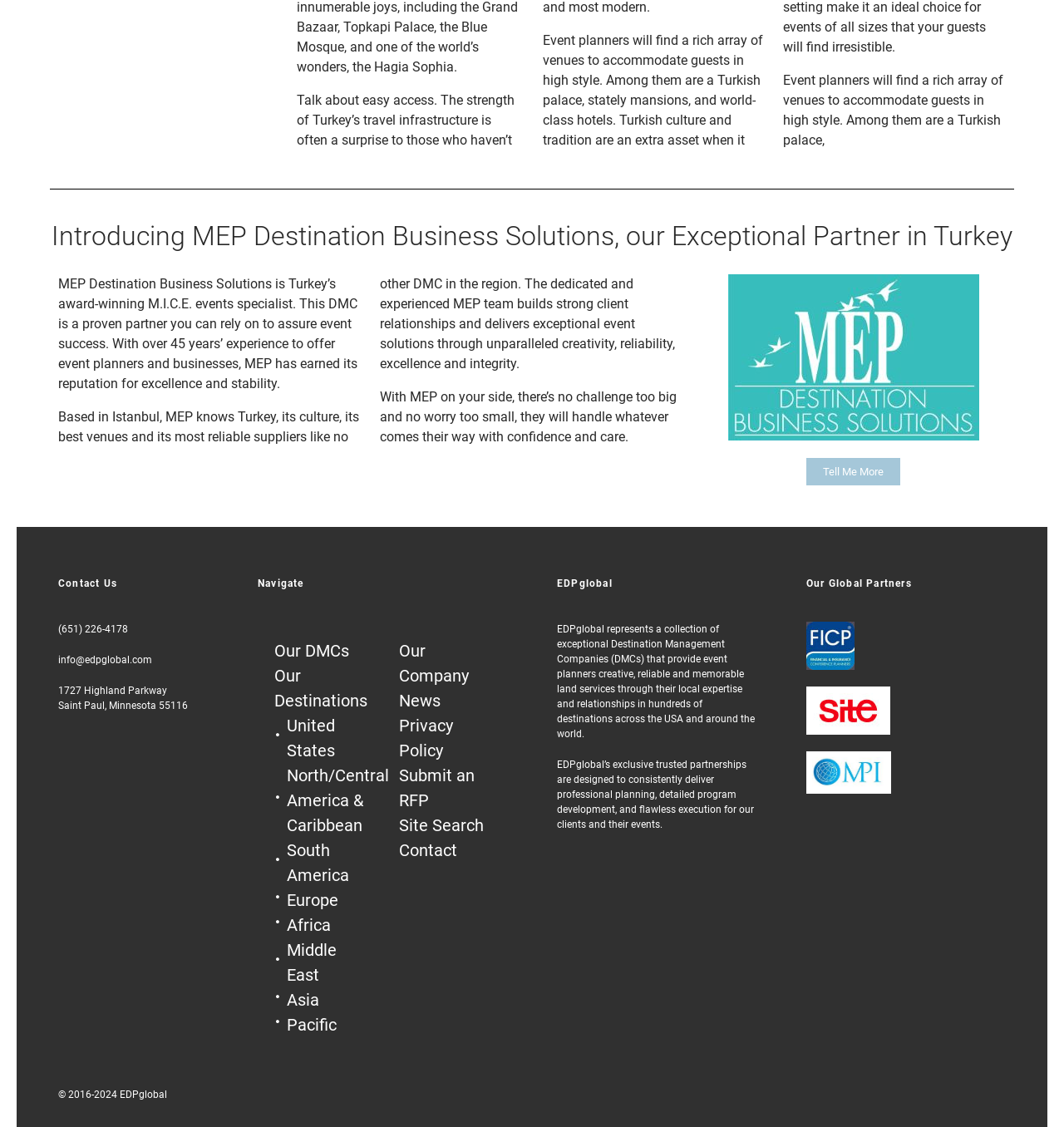Find the bounding box coordinates of the area to click in order to follow the instruction: "Learn about EDPglobal".

[0.523, 0.514, 0.711, 0.522]